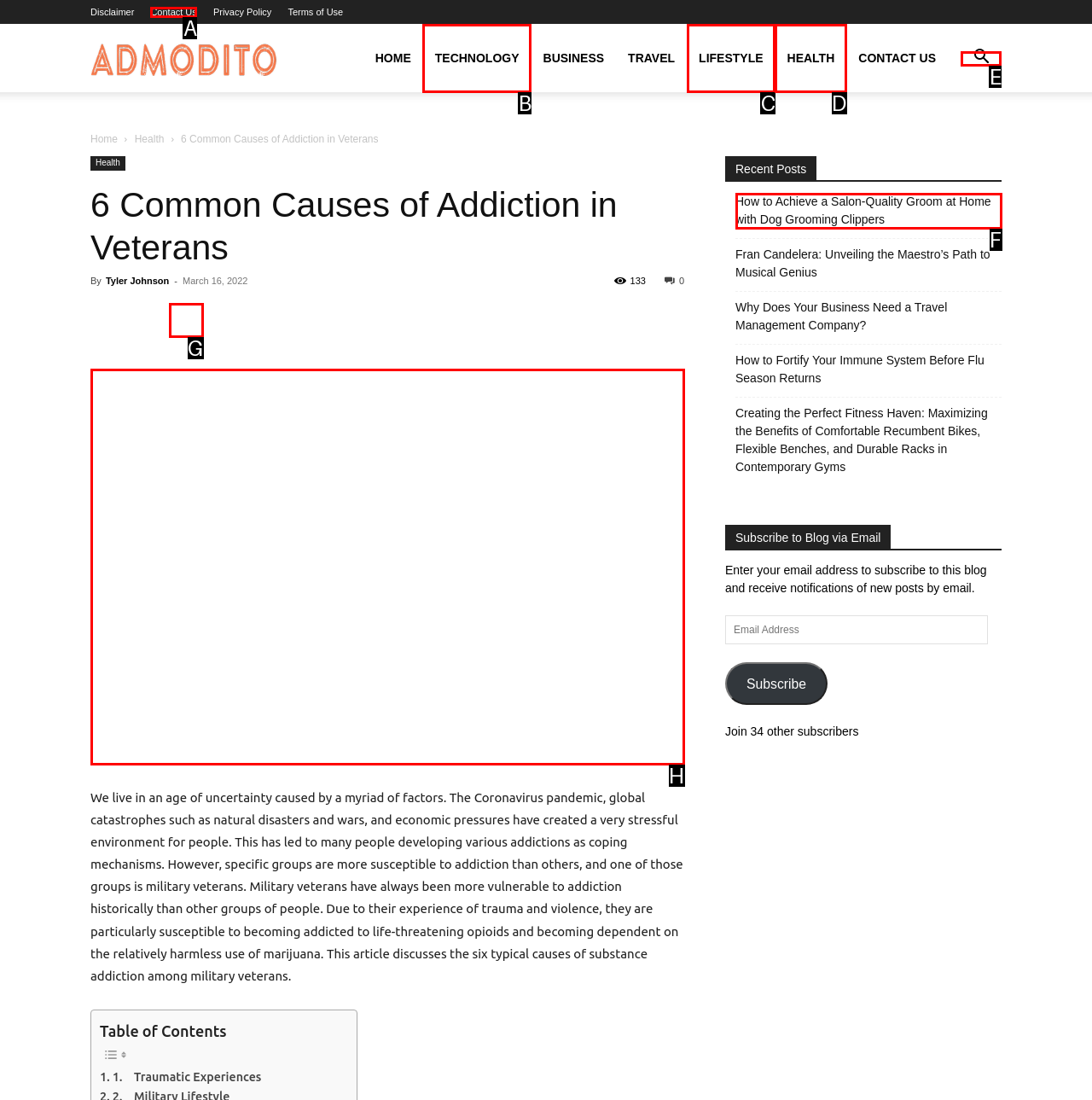Tell me the letter of the UI element I should click to accomplish the task: Click the 'Search' button based on the choices provided in the screenshot.

E